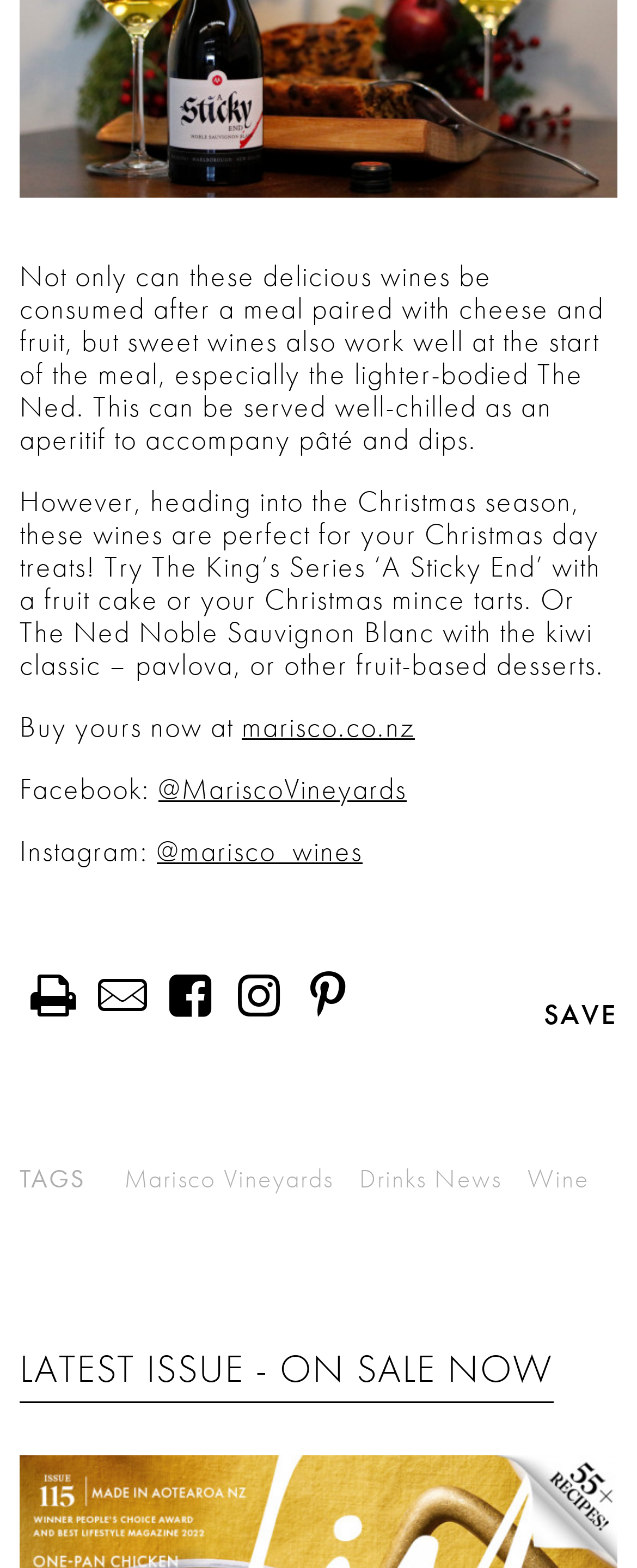Identify the bounding box coordinates of the clickable region to carry out the given instruction: "Visit Marisco Vineyards website".

[0.379, 0.451, 0.651, 0.475]